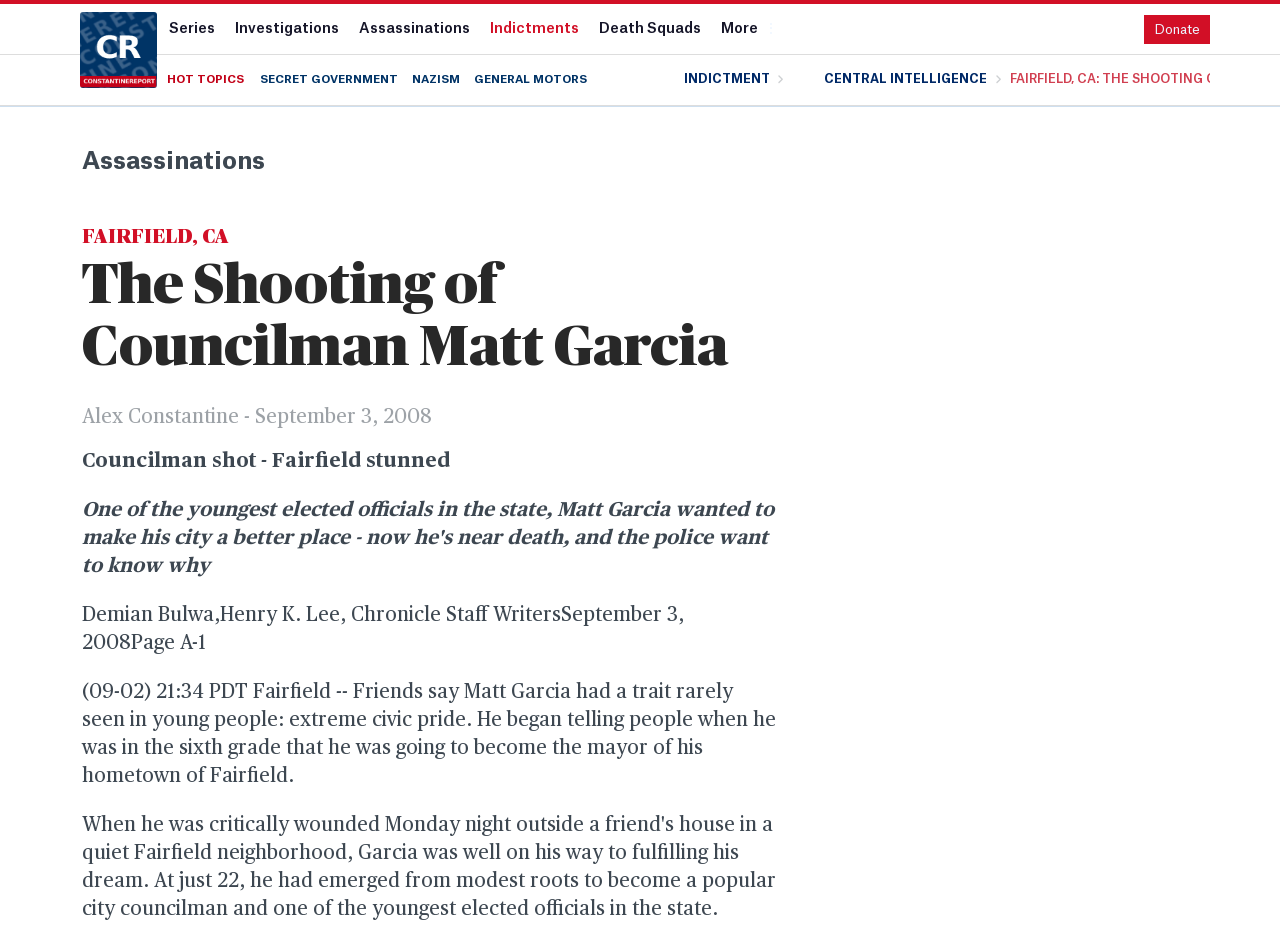Point out the bounding box coordinates of the section to click in order to follow this instruction: "Donate to the website".

[0.894, 0.015, 0.945, 0.046]